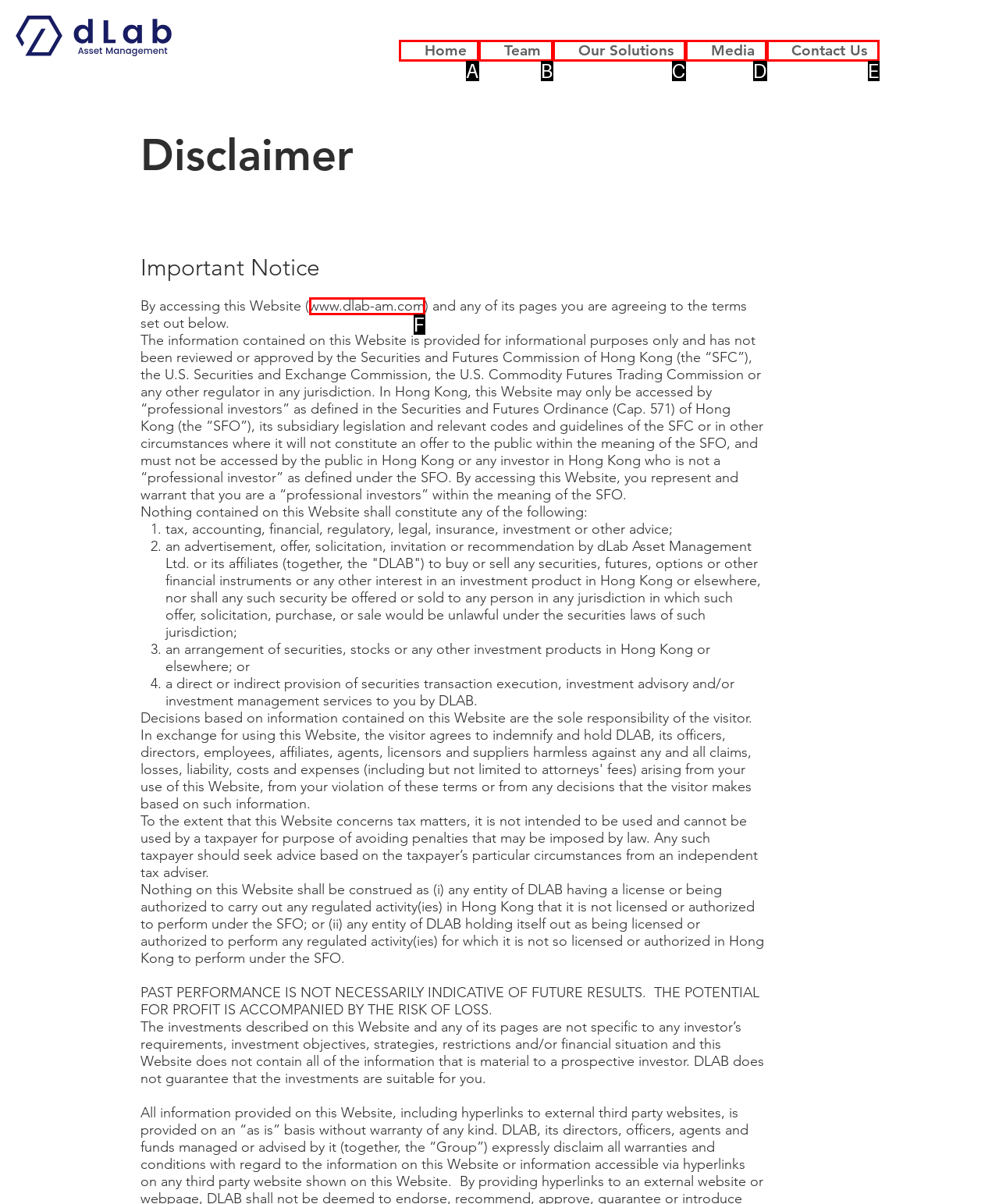Select the HTML element that corresponds to the description: Contact Us
Reply with the letter of the correct option from the given choices.

E